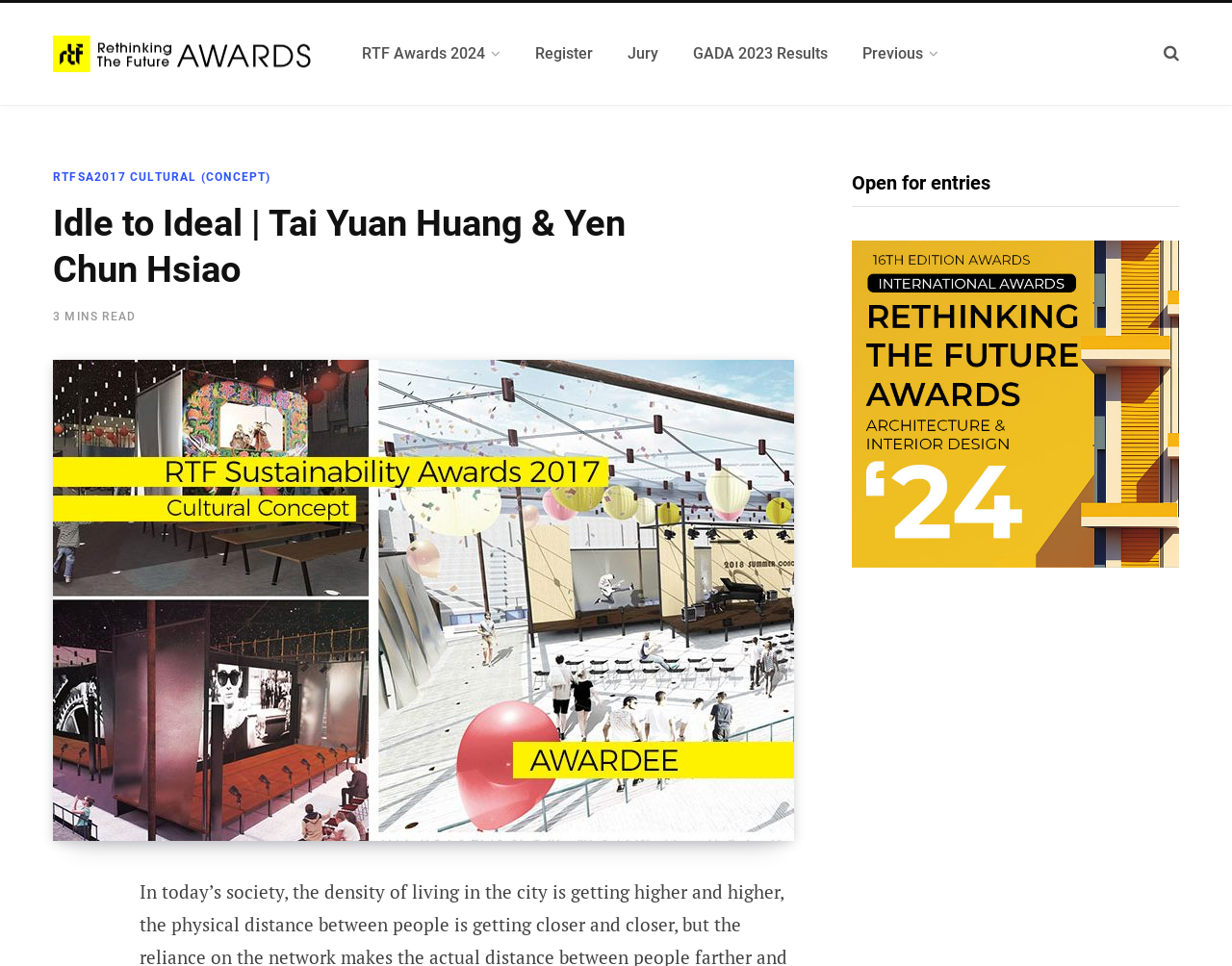Find the bounding box coordinates of the area that needs to be clicked in order to achieve the following instruction: "Read about Idle to Ideal project". The coordinates should be specified as four float numbers between 0 and 1, i.e., [left, top, right, bottom].

[0.043, 0.208, 0.554, 0.303]